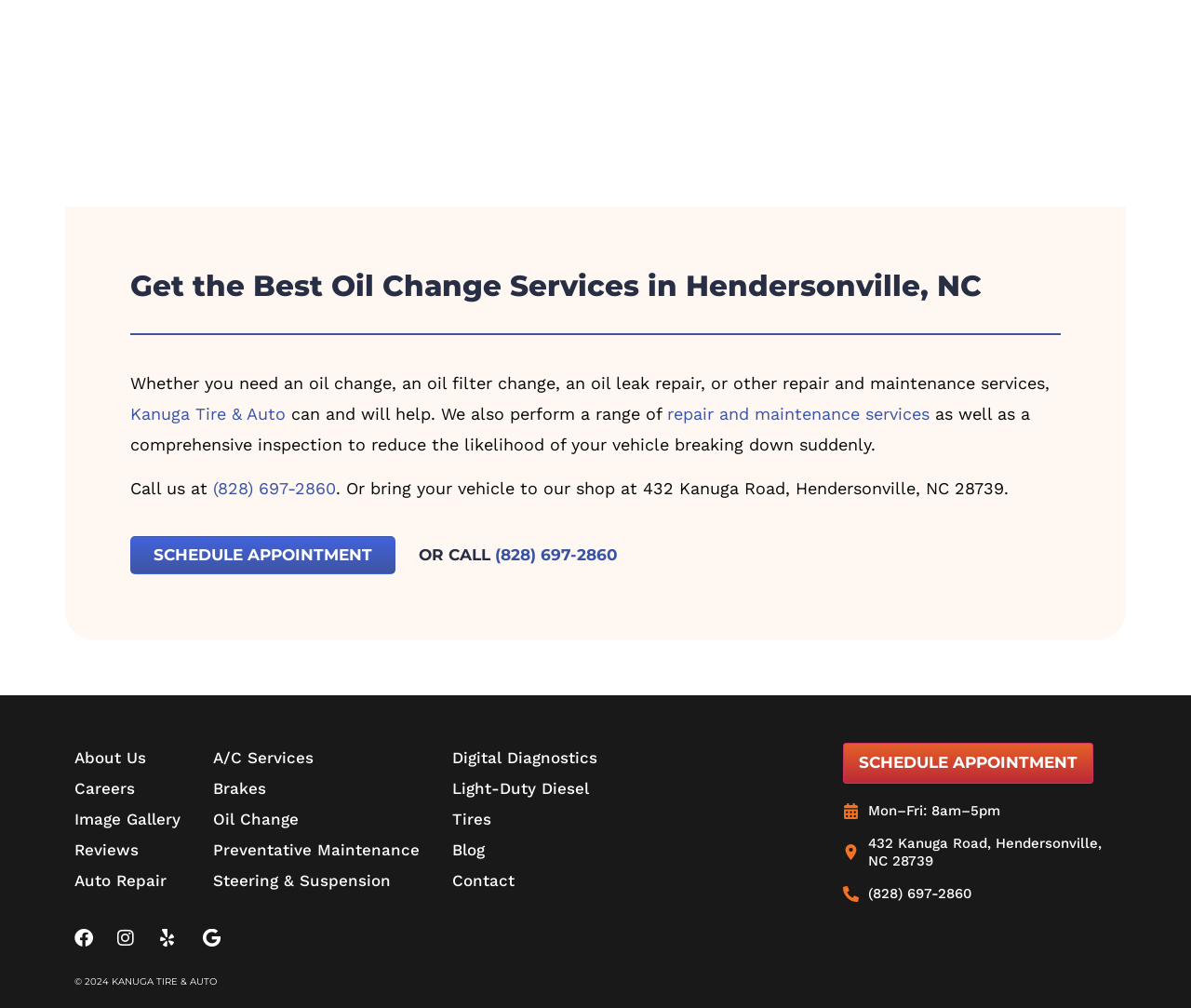Point out the bounding box coordinates of the section to click in order to follow this instruction: "Schedule an appointment".

[0.109, 0.532, 0.332, 0.57]